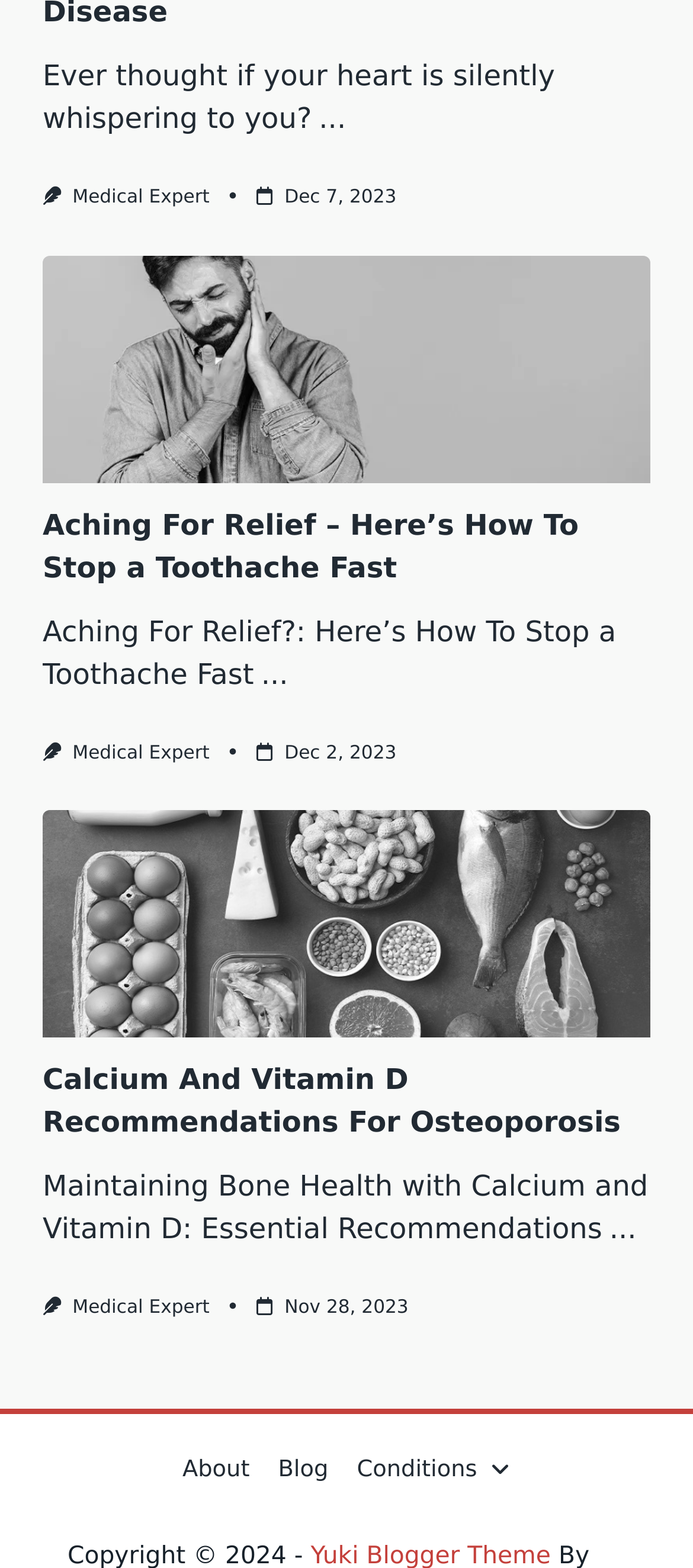Find the bounding box coordinates of the clickable region needed to perform the following instruction: "Explore conditions". The coordinates should be provided as four float numbers between 0 and 1, i.e., [left, top, right, bottom].

[0.494, 0.932, 0.757, 0.944]